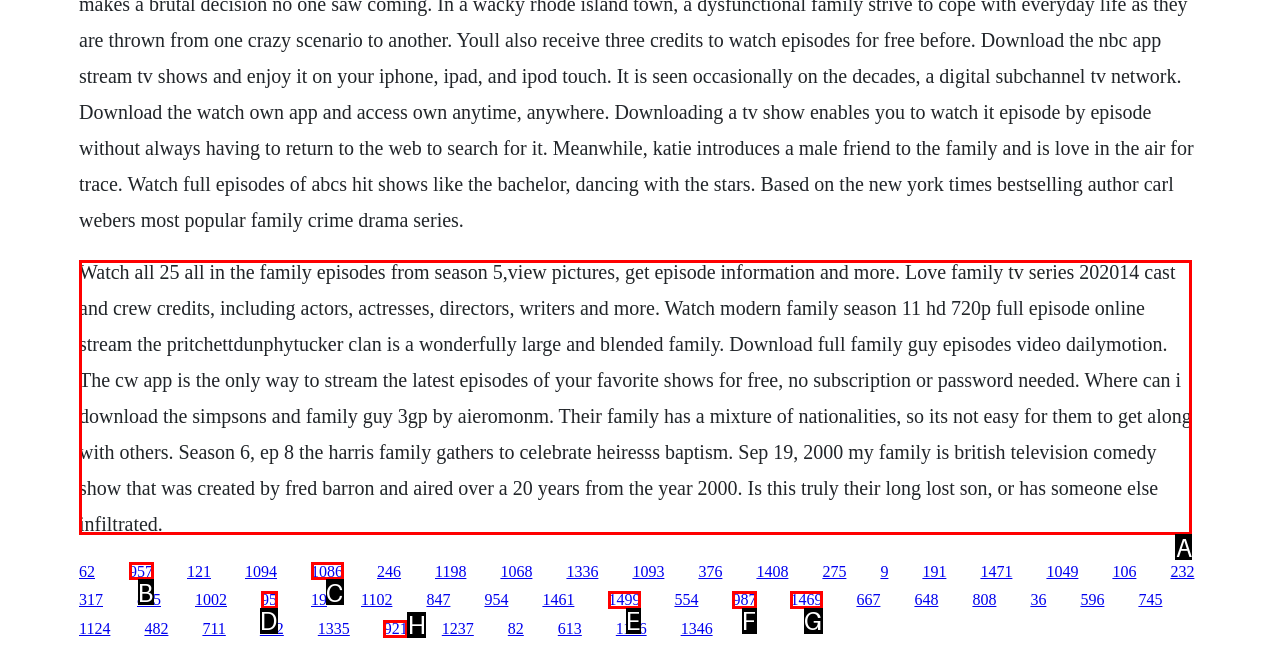Tell me which one HTML element I should click to complete the following task: Click the link to watch all episodes of All in the Family Answer with the option's letter from the given choices directly.

A